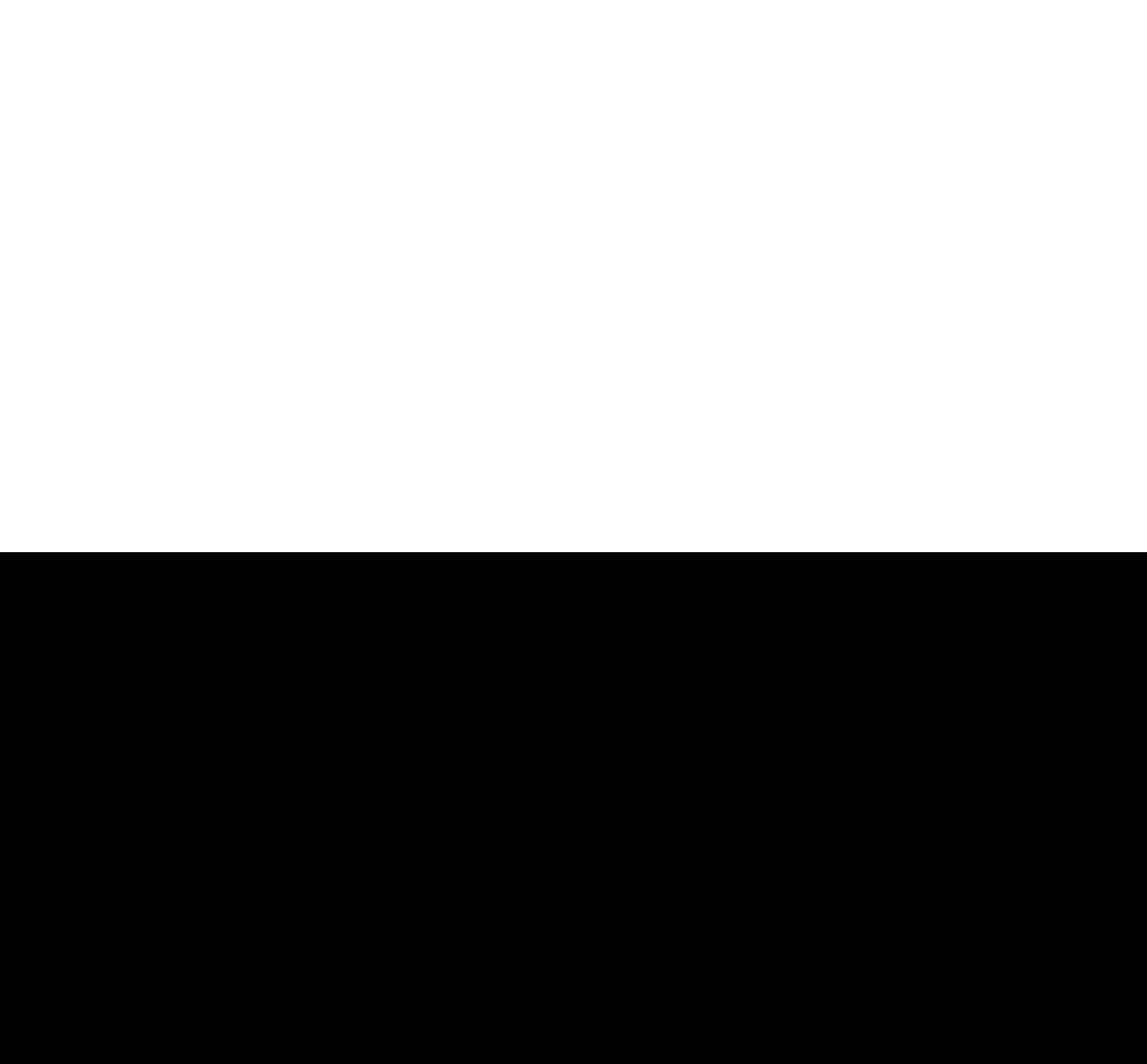How many menu options are available?
Please respond to the question with a detailed and thorough explanation.

There are 5 menu options available, which can be inferred from the 5 links with images labeled as 'Farm To Table Menu - Creative Cuisine' with different numbers.